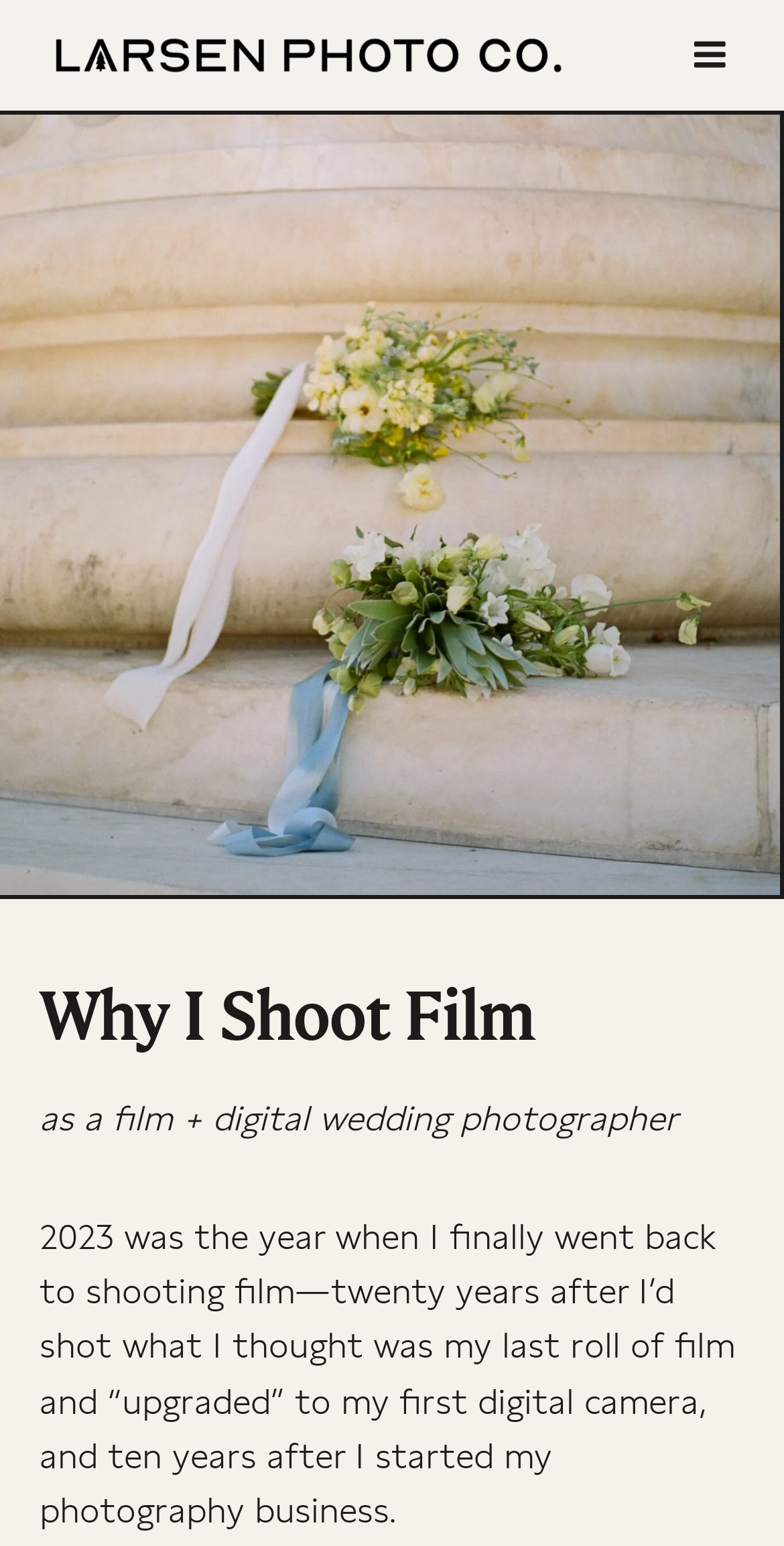What type of photographer is the author?
Could you please answer the question thoroughly and with as much detail as possible?

I inferred this answer by reading the text 'as a film + digital wedding photographer' which is a description of the author's profession.